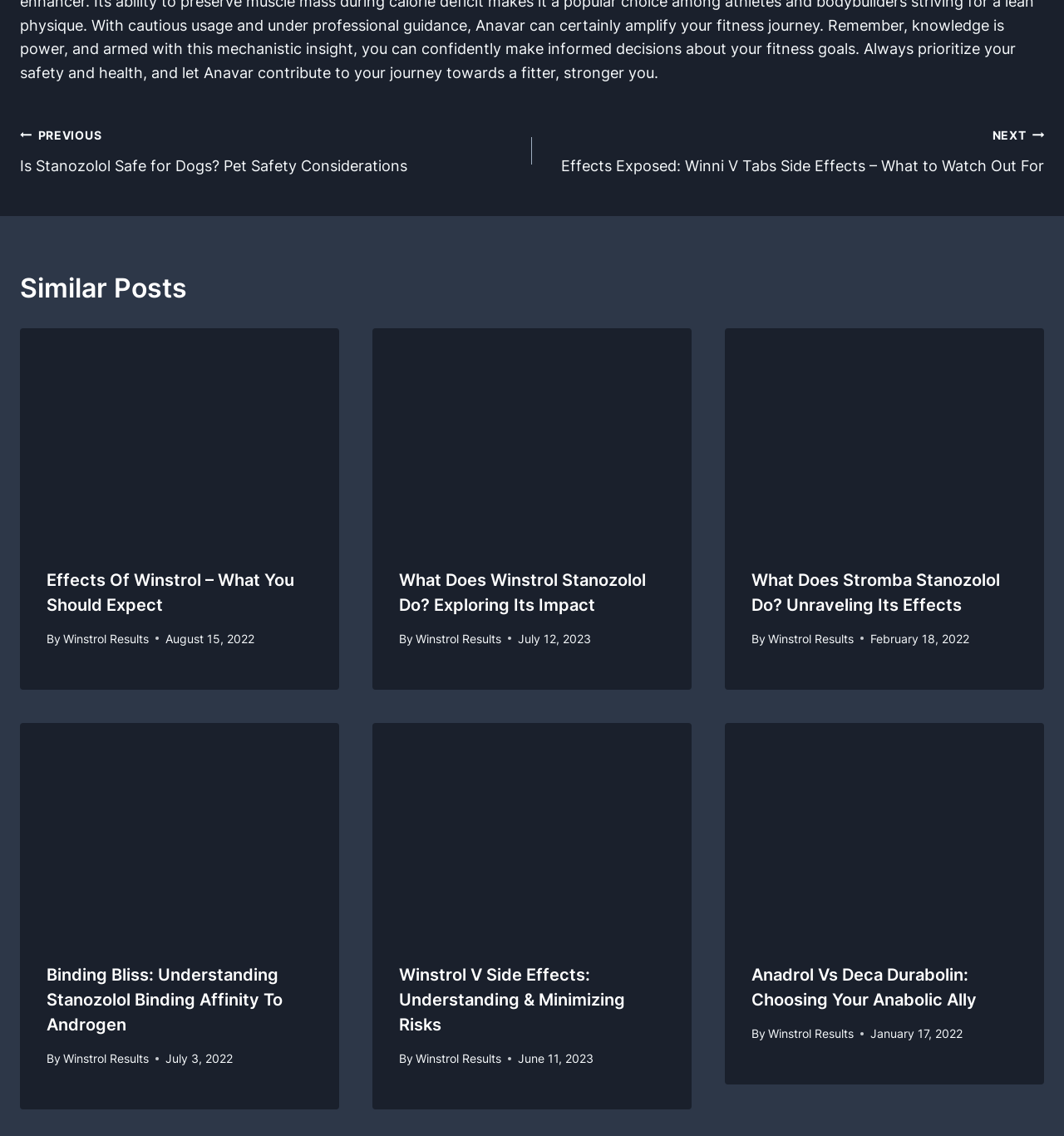What is the title of the first similar post?
Please provide a comprehensive answer based on the contents of the image.

The first similar post is an article with a heading 'Effects Of Winstrol – What You Should Expect', which is located at the top-left corner of the webpage, and its title is 'Effects of Winstrol'.